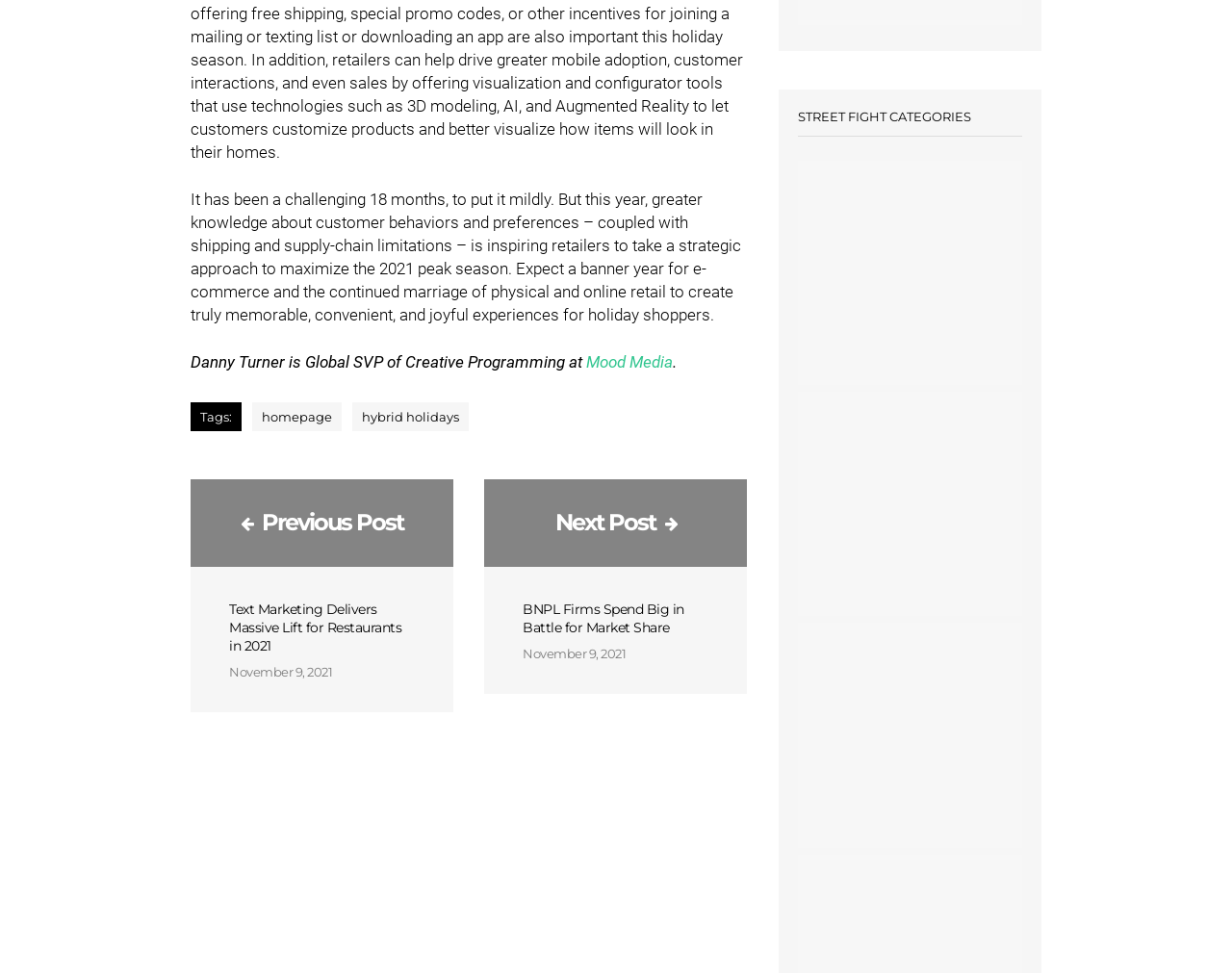From the webpage screenshot, predict the bounding box coordinates (top-left x, top-left y, bottom-right x, bottom-right y) for the UI element described here: Mood Media

[0.476, 0.362, 0.546, 0.382]